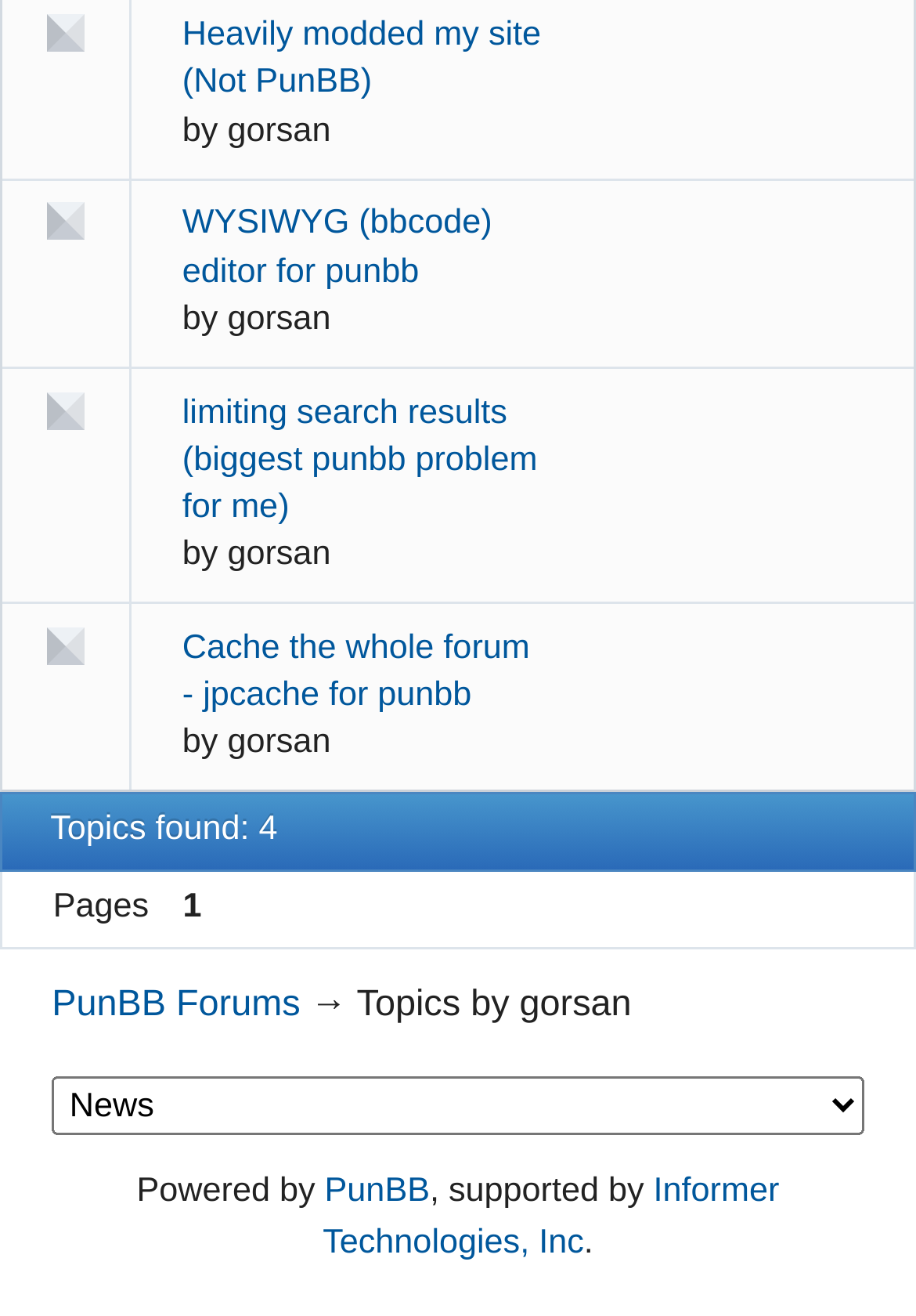Please predict the bounding box coordinates (top-left x, top-left y, bottom-right x, bottom-right y) for the UI element in the screenshot that fits the description: PunBB Forums

[0.057, 0.748, 0.328, 0.779]